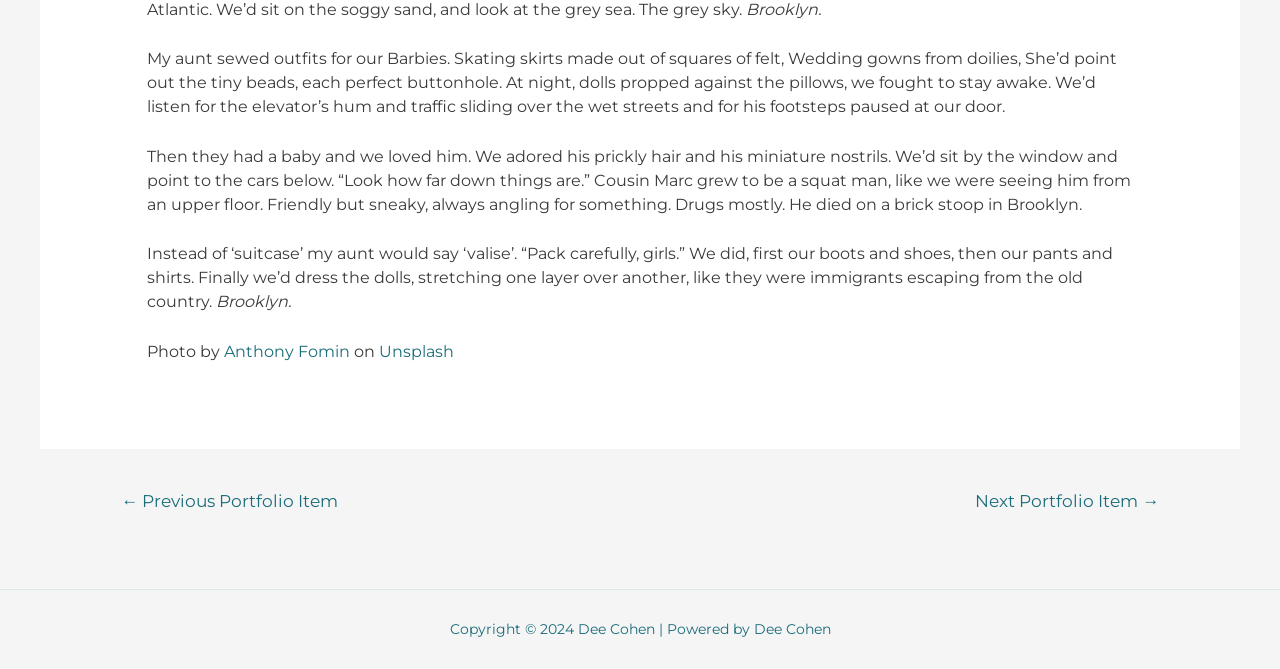What is the website powered by?
Kindly answer the question with as much detail as you can.

The website's footer mentions 'Powered by Dee Cohen', indicating that the website is powered by Dee Cohen, who is also the copyright holder.